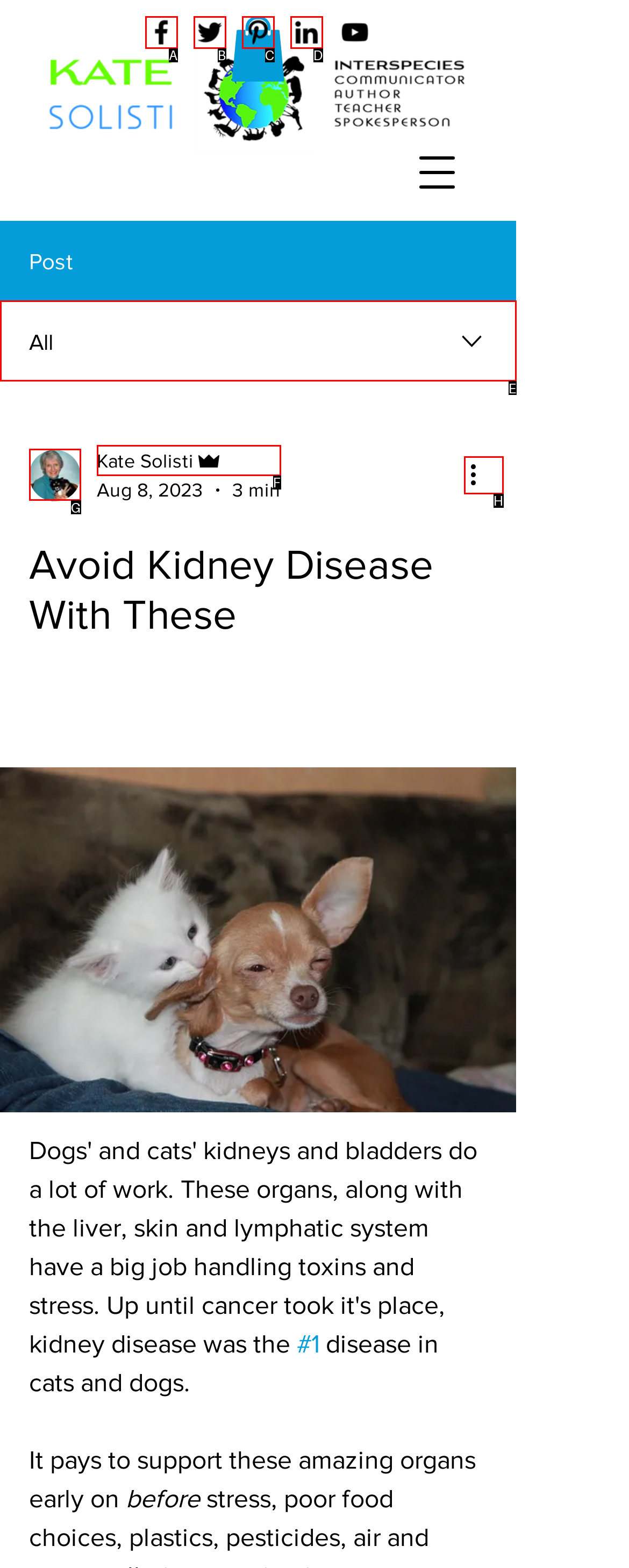Which choice should you pick to execute the task: More actions on the post
Respond with the letter associated with the correct option only.

H